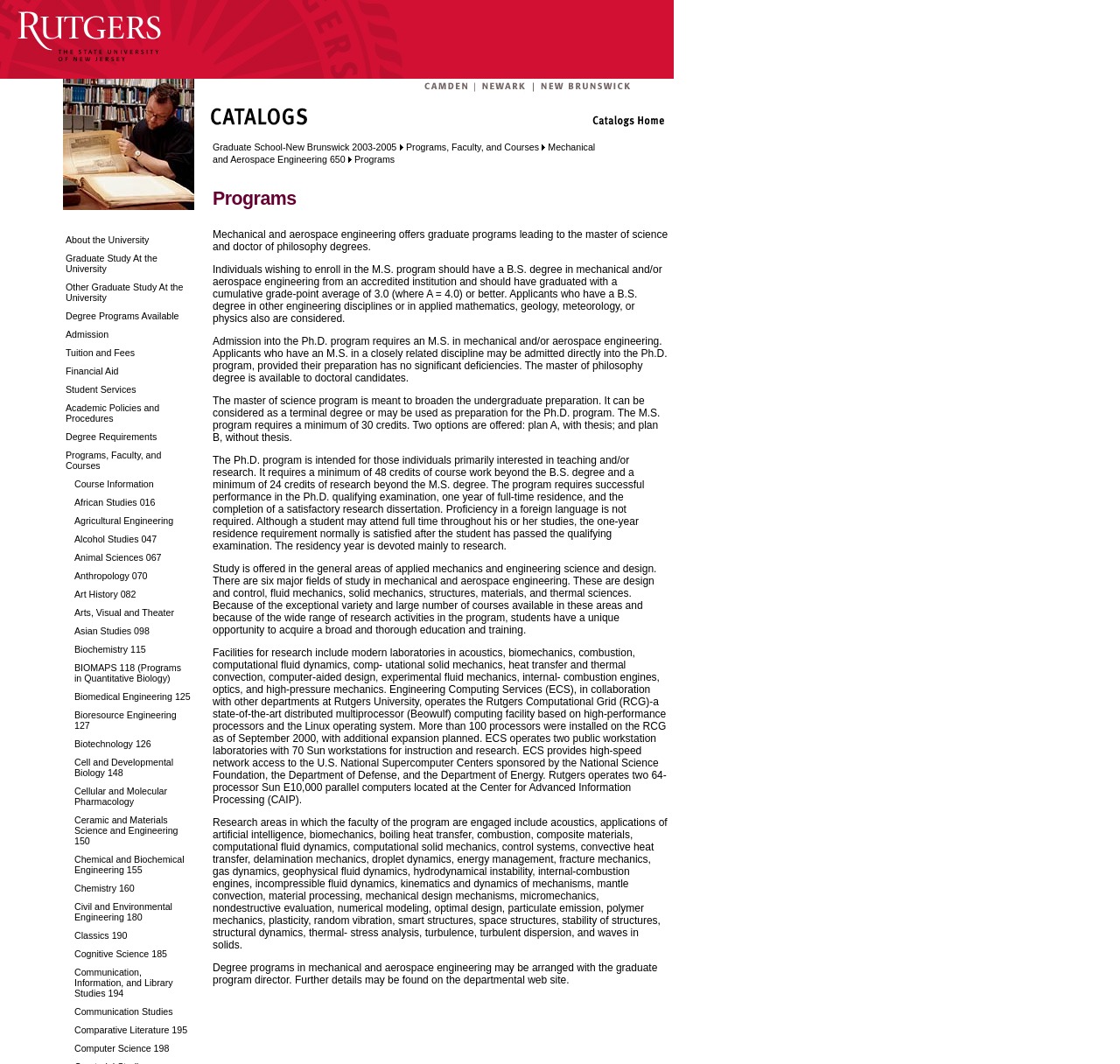What is the name of the university?
Please respond to the question with as much detail as possible.

The name of the university can be found in the top-left corner of the webpage, where it says 'Rutgers, The State University of New Jersey'.